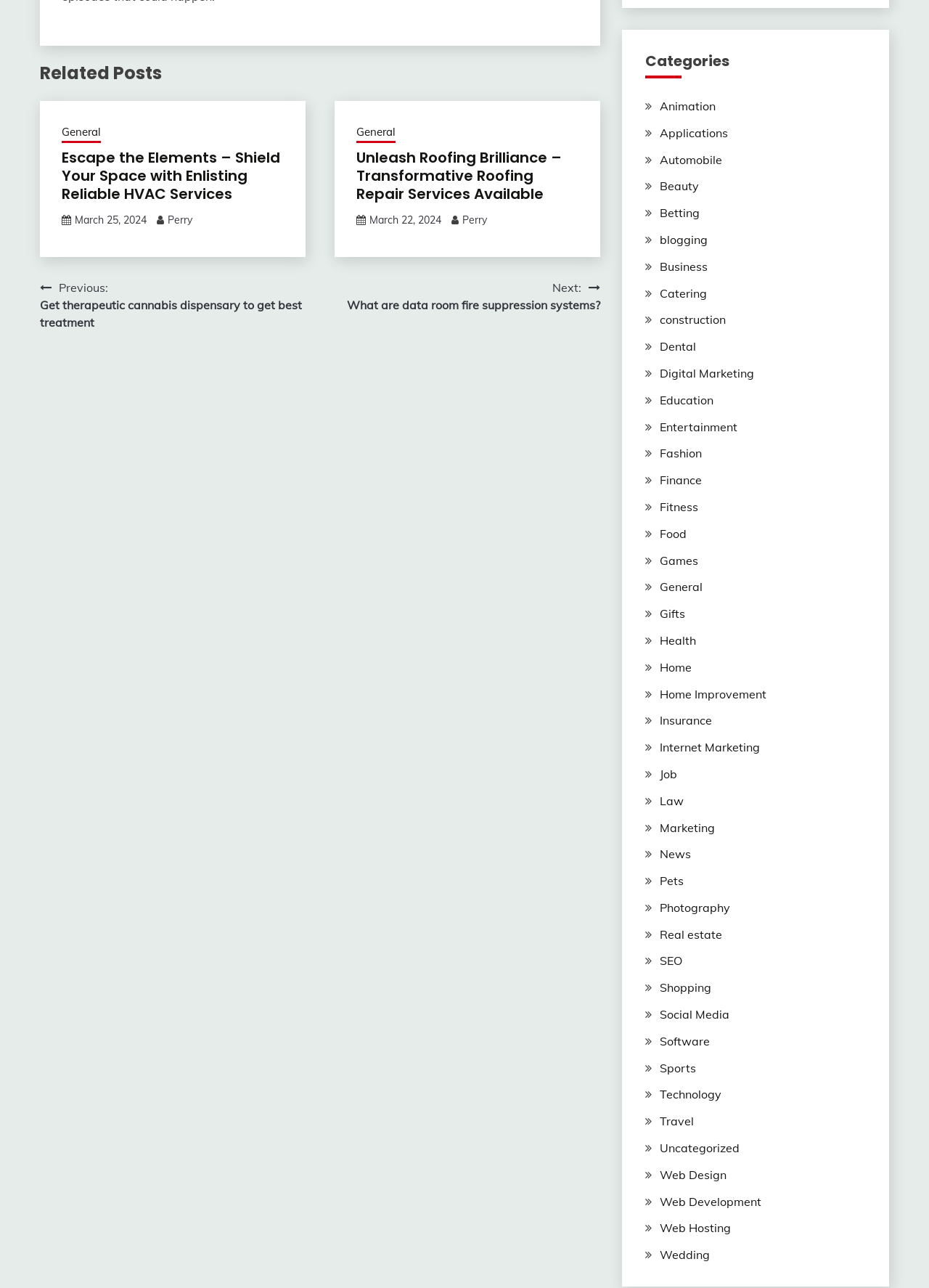Please provide a detailed answer to the question below by examining the image:
What is the title of the first related post?

I looked at the first related post section and found the title 'Escape the Elements – Shield Your Space with Enlisting Reliable HVAC Services' which is a link.